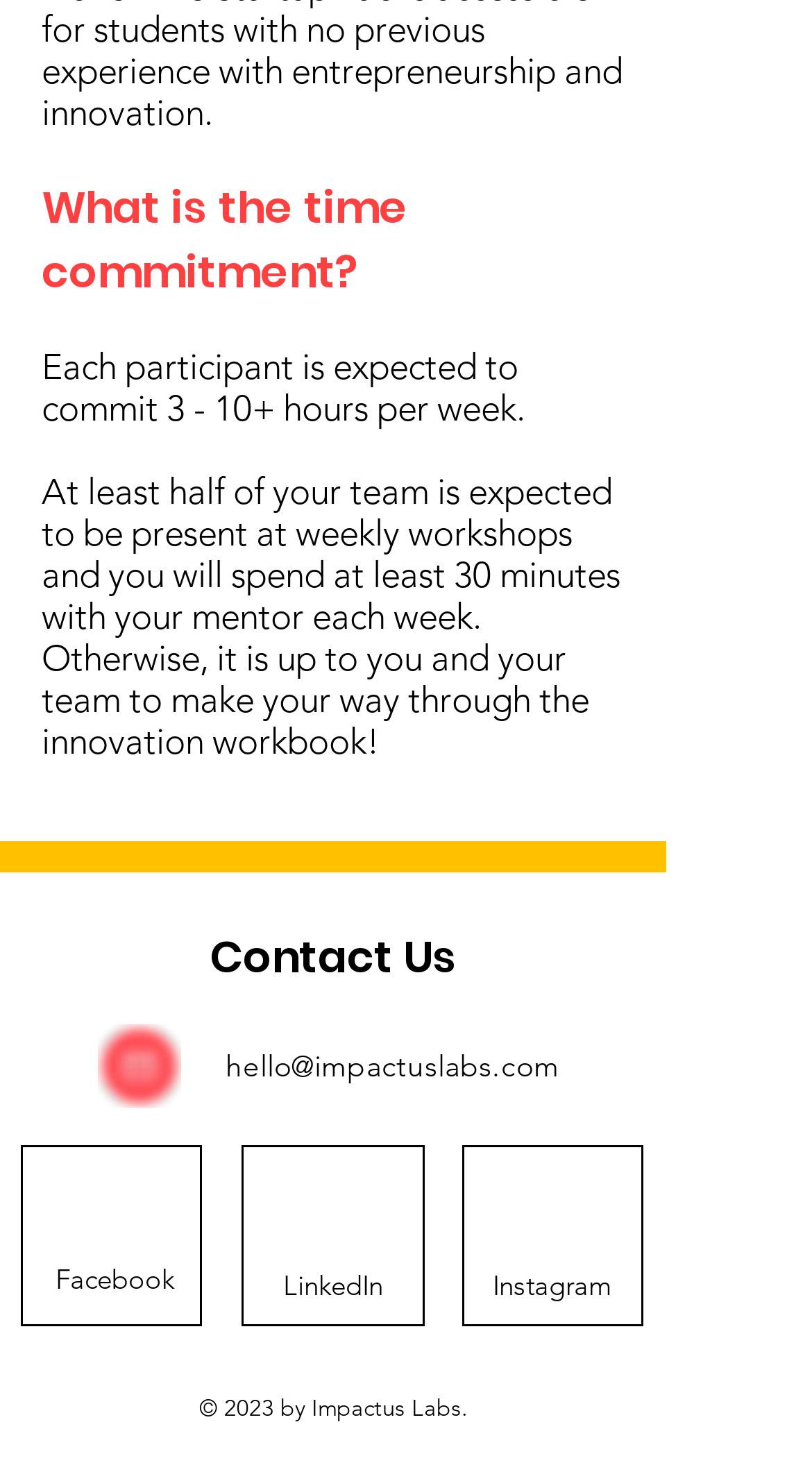Please identify the bounding box coordinates of the element on the webpage that should be clicked to follow this instruction: "Click Contact Us". The bounding box coordinates should be given as four float numbers between 0 and 1, formatted as [left, top, right, bottom].

[0.026, 0.628, 0.795, 0.672]